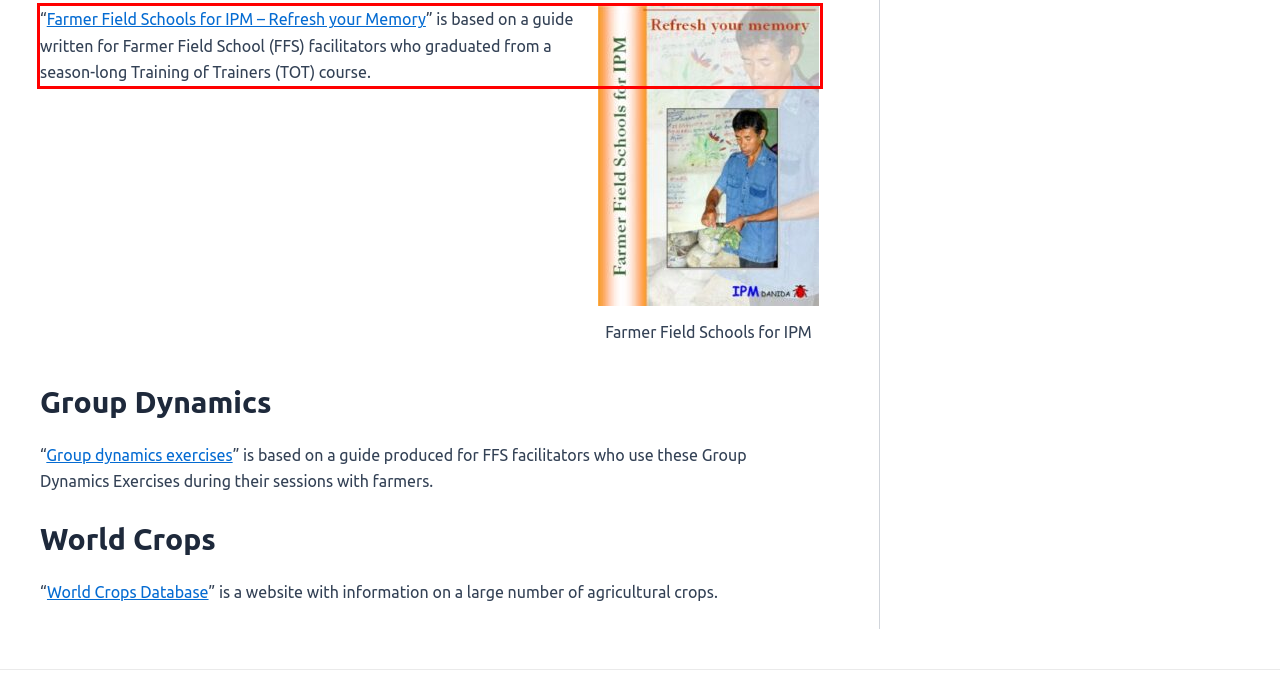Please look at the screenshot provided and find the red bounding box. Extract the text content contained within this bounding box.

“Farmer Field Schools for IPM – Refresh your Memory” is based on a guide written for Farmer Field School (FFS) facilitators who graduated from a season-long Training of Trainers (TOT) course.